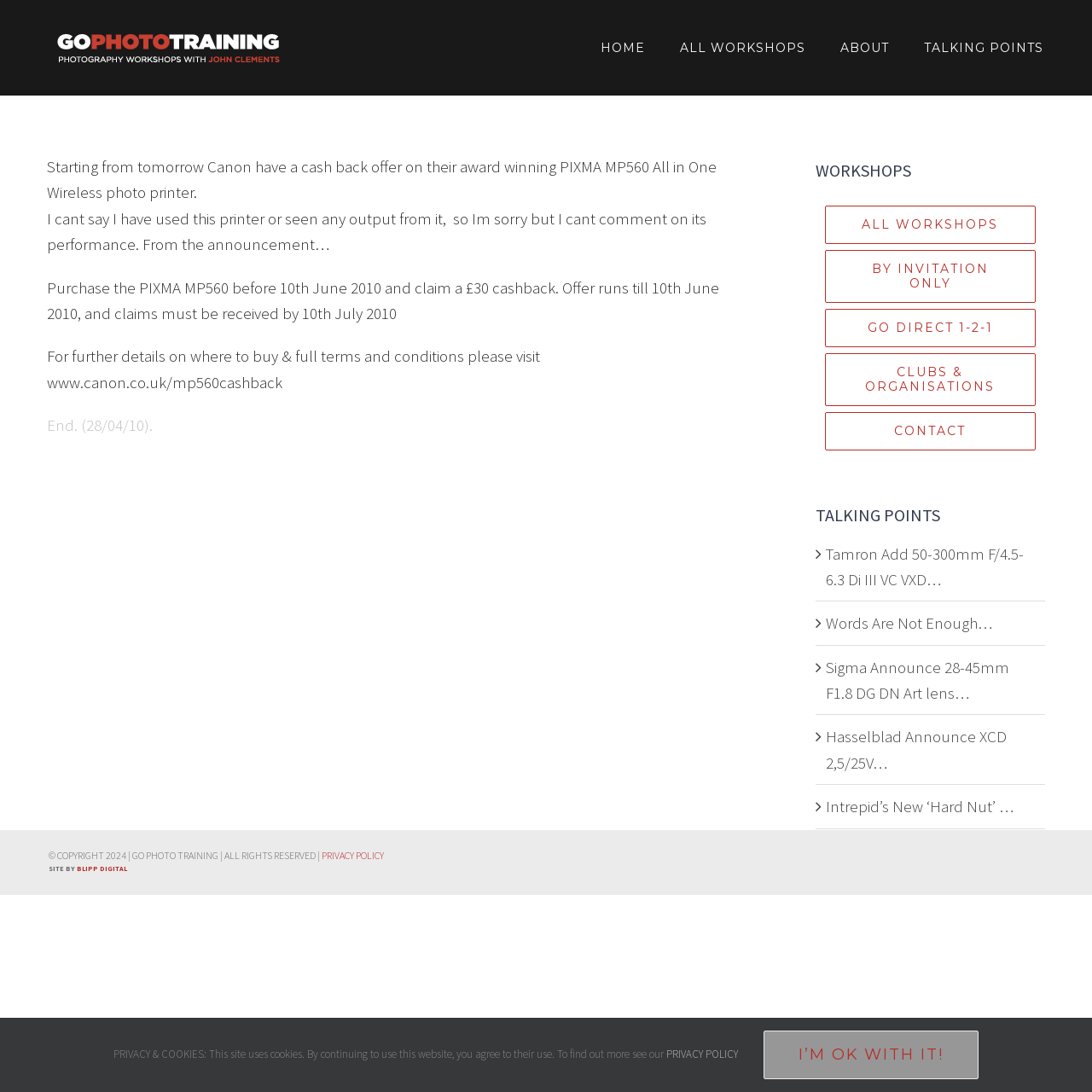Use the details in the image to answer the question thoroughly: 
What is the name of the printer mentioned?

The article mentions a cash back offer on Canon's award-winning PIXMA MP560 All in One Wireless photo printer, so the name of the printer is PIXMA MP560.